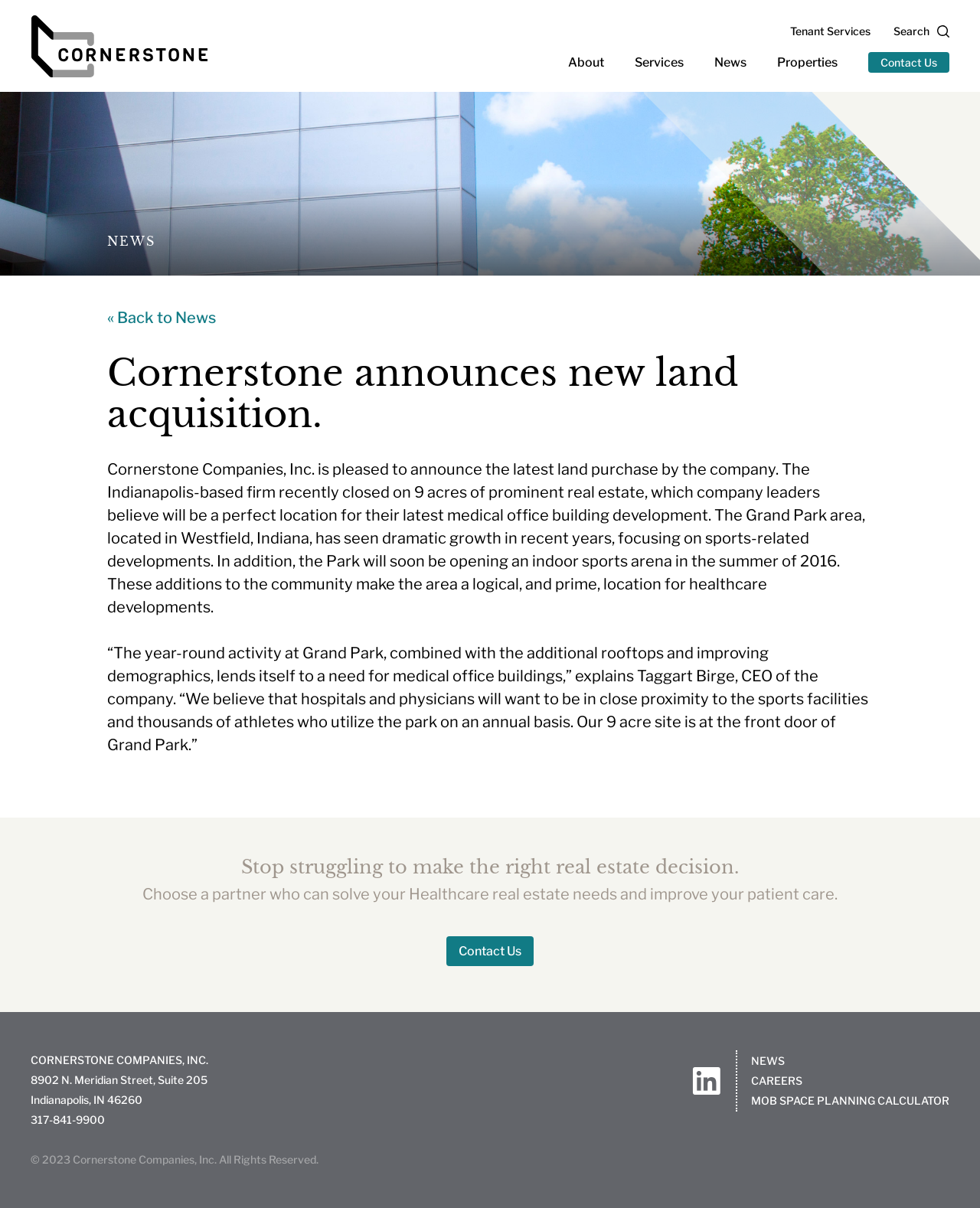What is the address of Cornerstone Companies, Inc.?
Using the image as a reference, give an elaborate response to the question.

The address of Cornerstone Companies, Inc. is listed at the bottom of the webpage as 8902 N. Meridian Street, Suite 205, Indianapolis, IN 46260.